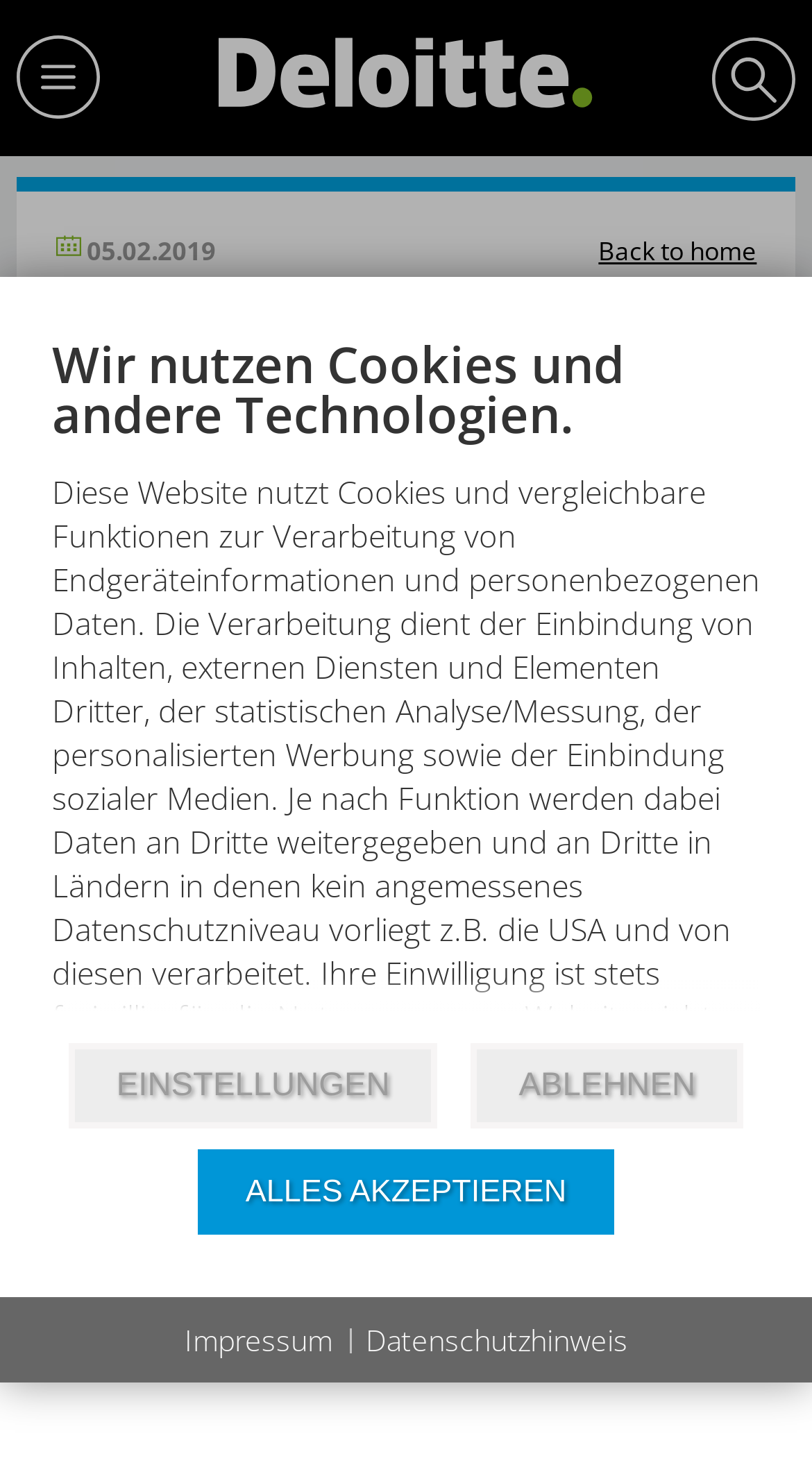Using the given description, provide the bounding box coordinates formatted as (top-left x, top-left y, bottom-right x, bottom-right y), with all values being floating point numbers between 0 and 1. Description: Alles akzeptieren

[0.243, 0.786, 0.757, 0.845]